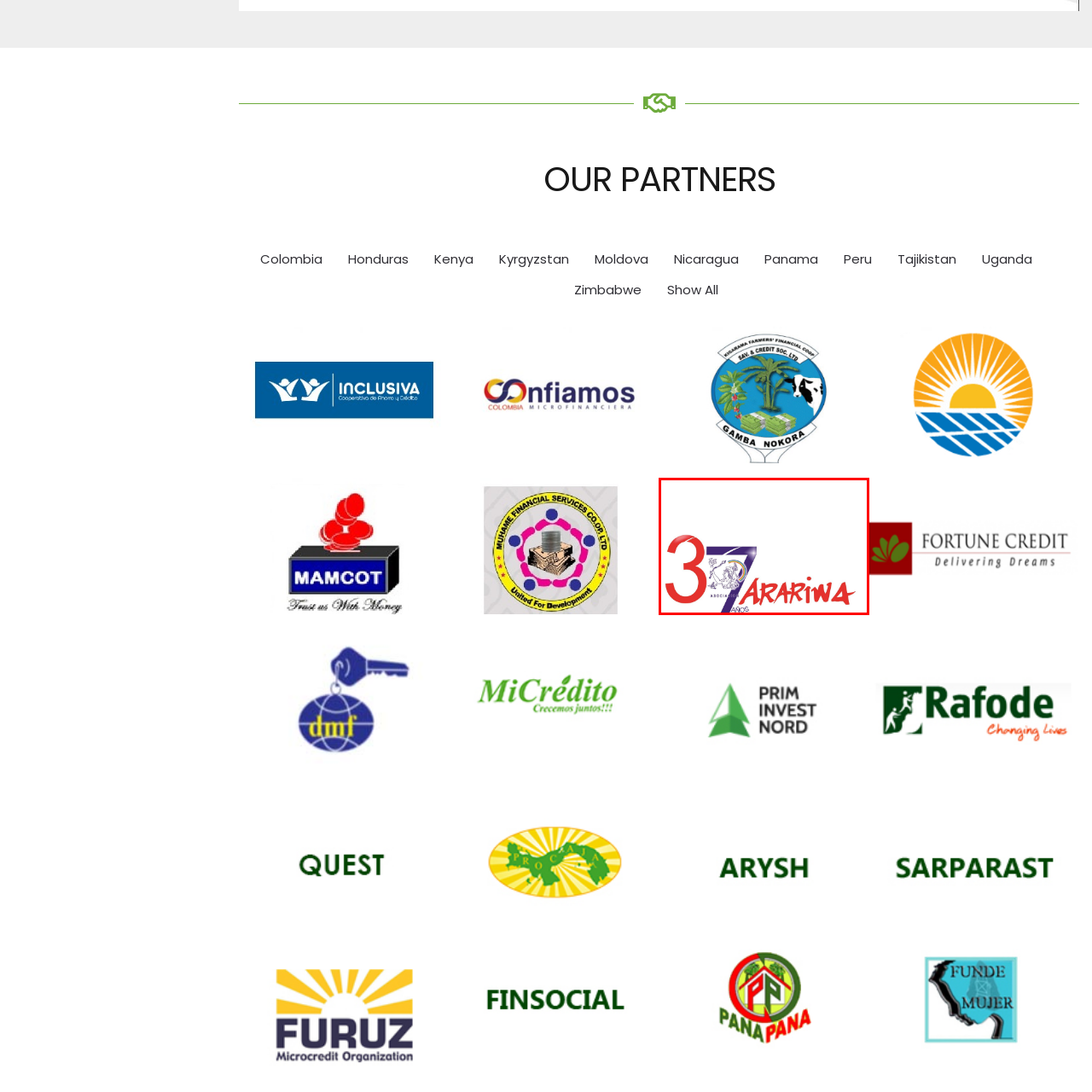Notice the image within the red frame, What does 'años' mean?
 Your response should be a single word or phrase.

years